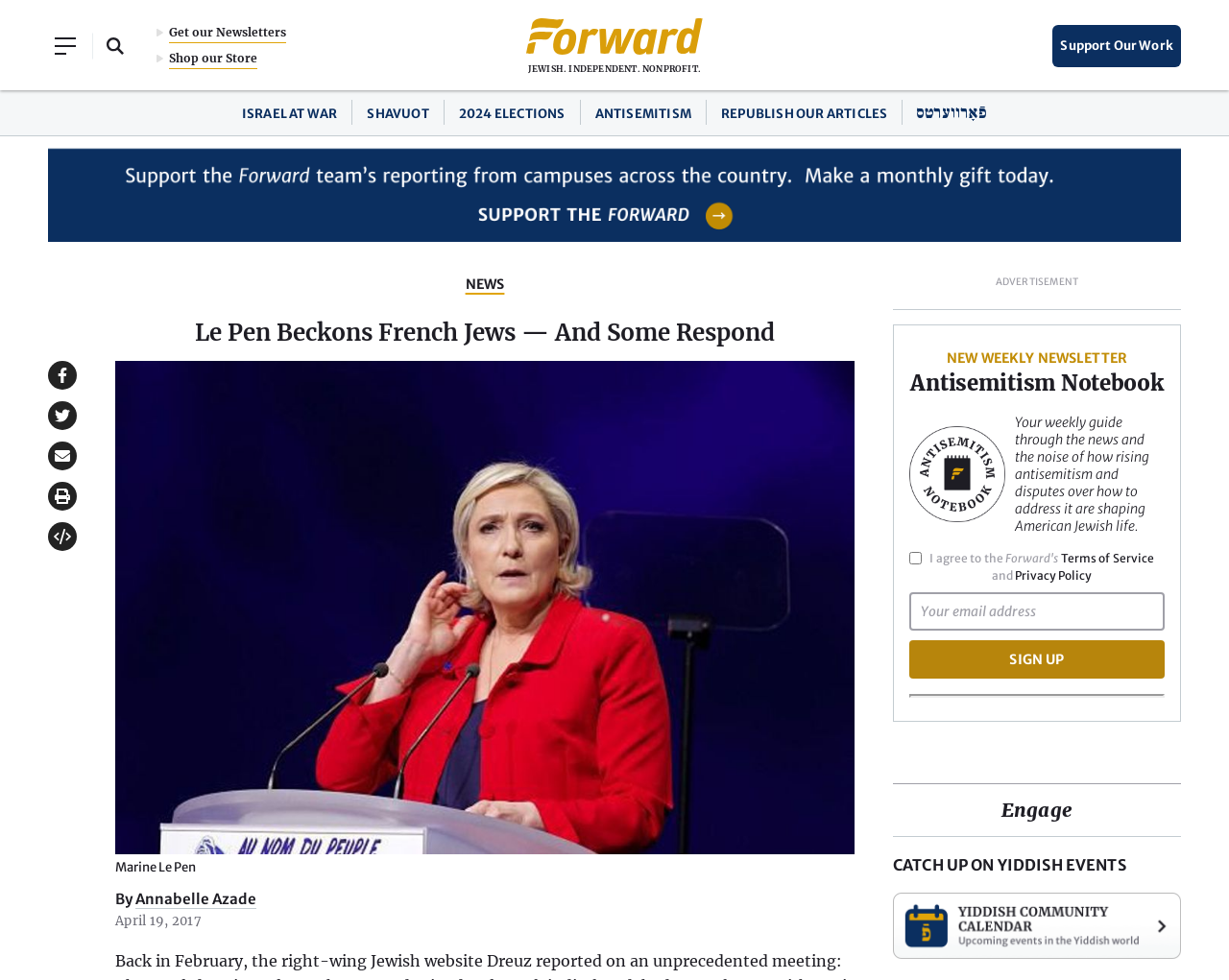Give a short answer to this question using one word or a phrase:
What is the name of the news organization?

The Forward